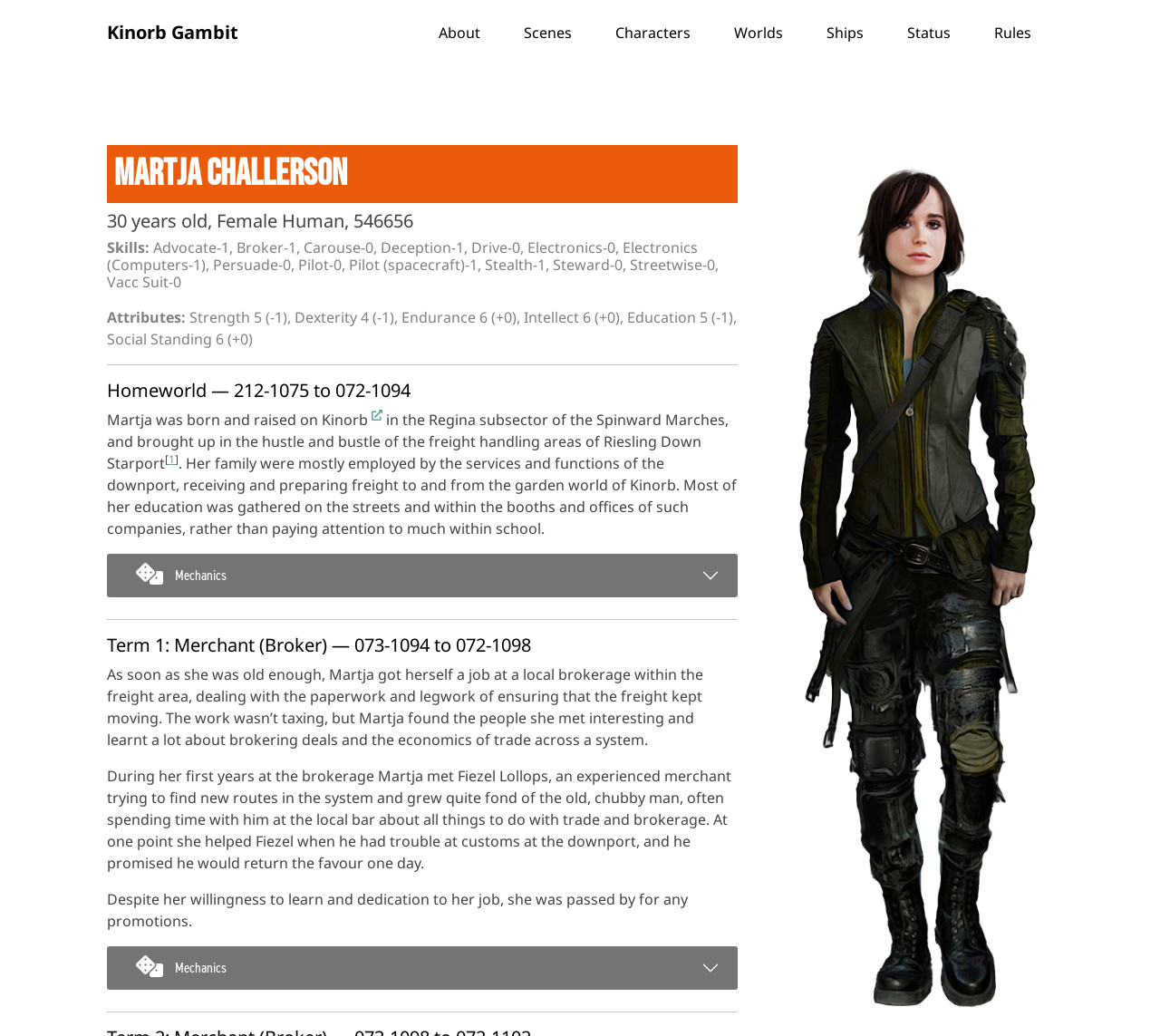Please identify the bounding box coordinates of the element's region that I should click in order to complete the following instruction: "View Martja's character details". The bounding box coordinates consist of four float numbers between 0 and 1, i.e., [left, top, right, bottom].

[0.092, 0.14, 0.636, 0.196]